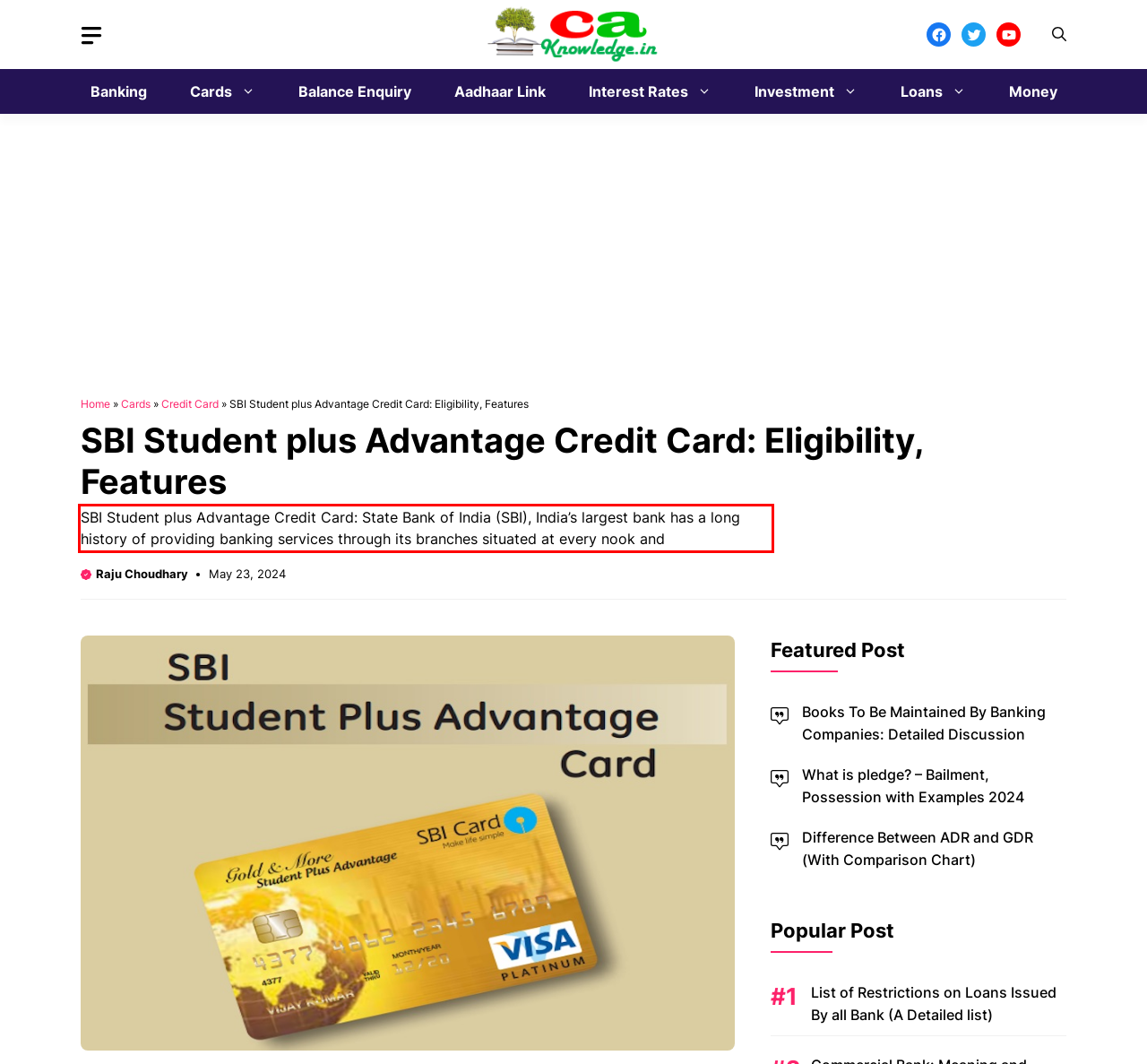Given a webpage screenshot, locate the red bounding box and extract the text content found inside it.

SBI Student plus Advantage Credit Card: State Bank of India (SBI), India’s largest bank has a long history of providing banking services through its branches situated at every nook and